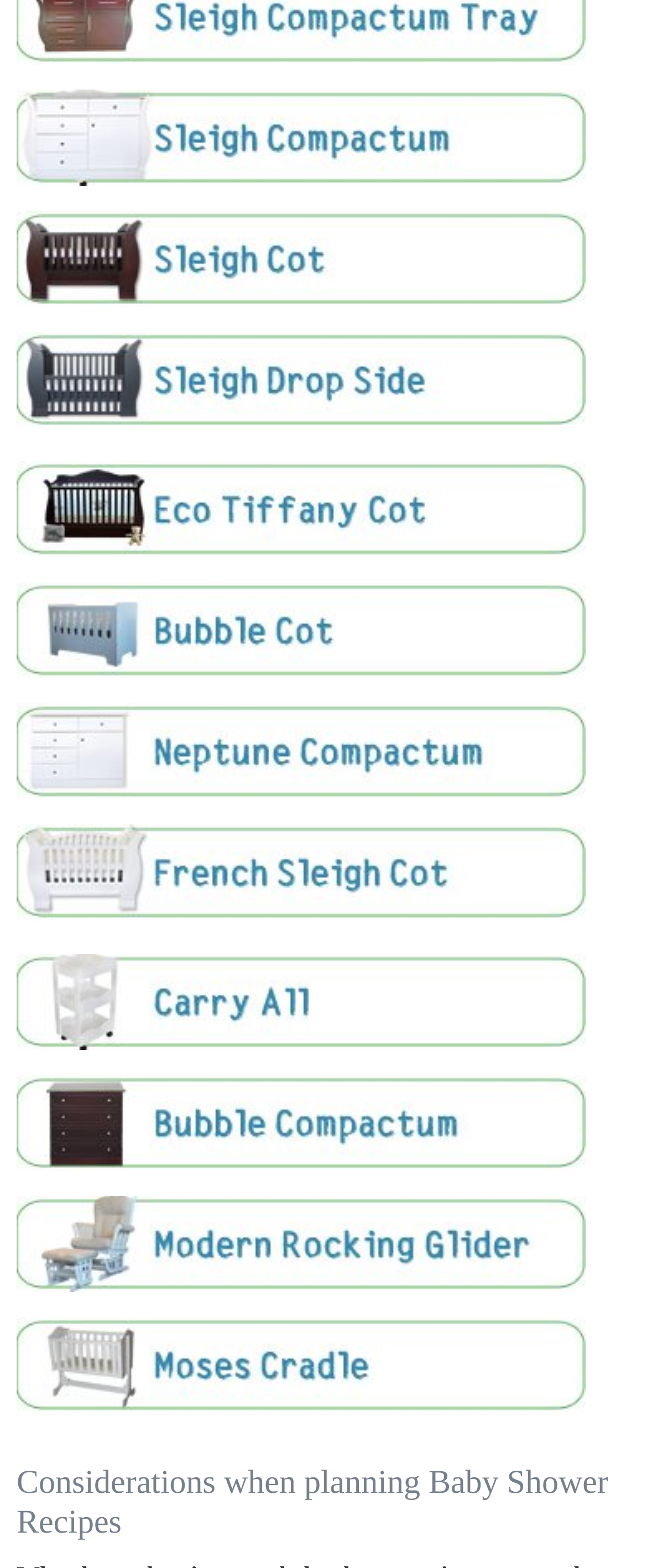Pinpoint the bounding box coordinates of the element you need to click to execute the following instruction: "click on the bubble compactum link". The bounding box should be represented by four float numbers between 0 and 1, in the format [left, top, right, bottom].

[0.026, 0.735, 0.905, 0.751]